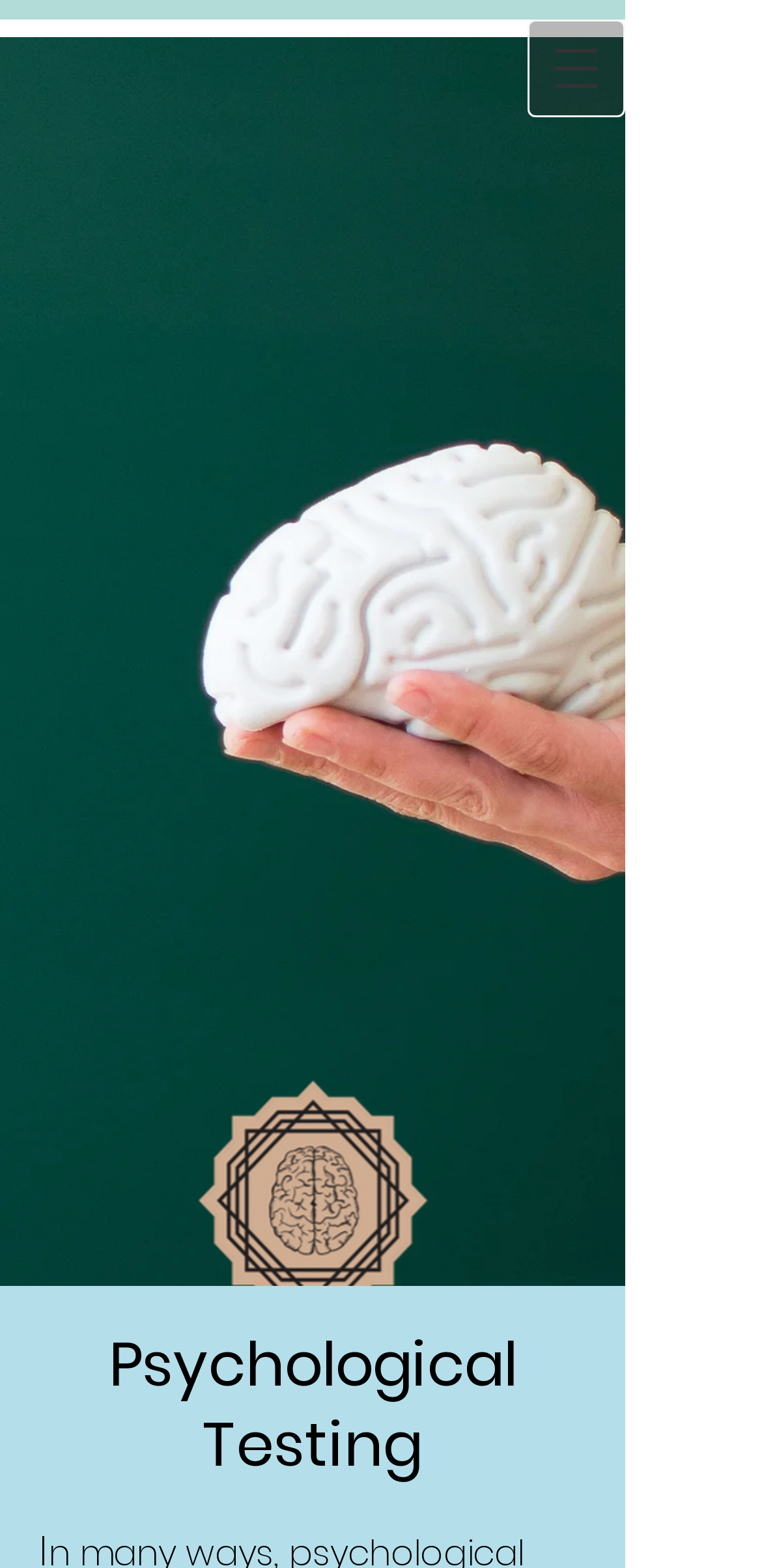Please predict the bounding box coordinates (top-left x, top-left y, bottom-right x, bottom-right y) for the UI element in the screenshot that fits the description: Menu

None